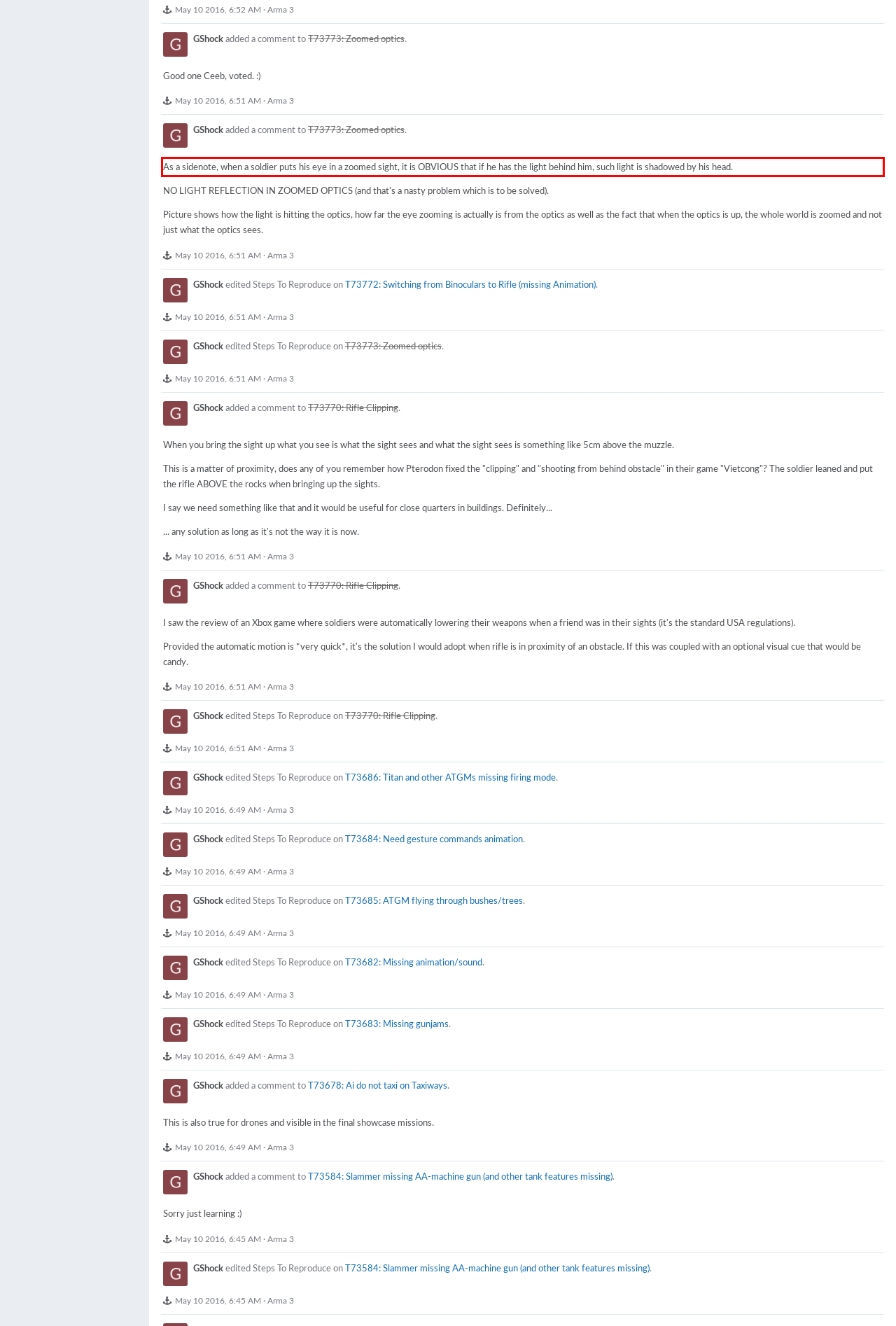You have a screenshot of a webpage with a UI element highlighted by a red bounding box. Use OCR to obtain the text within this highlighted area.

As a sidenote, when a soldier puts his eye in a zoomed sight, it is OBVIOUS that if he has the light behind him, such light is shadowed by his head.